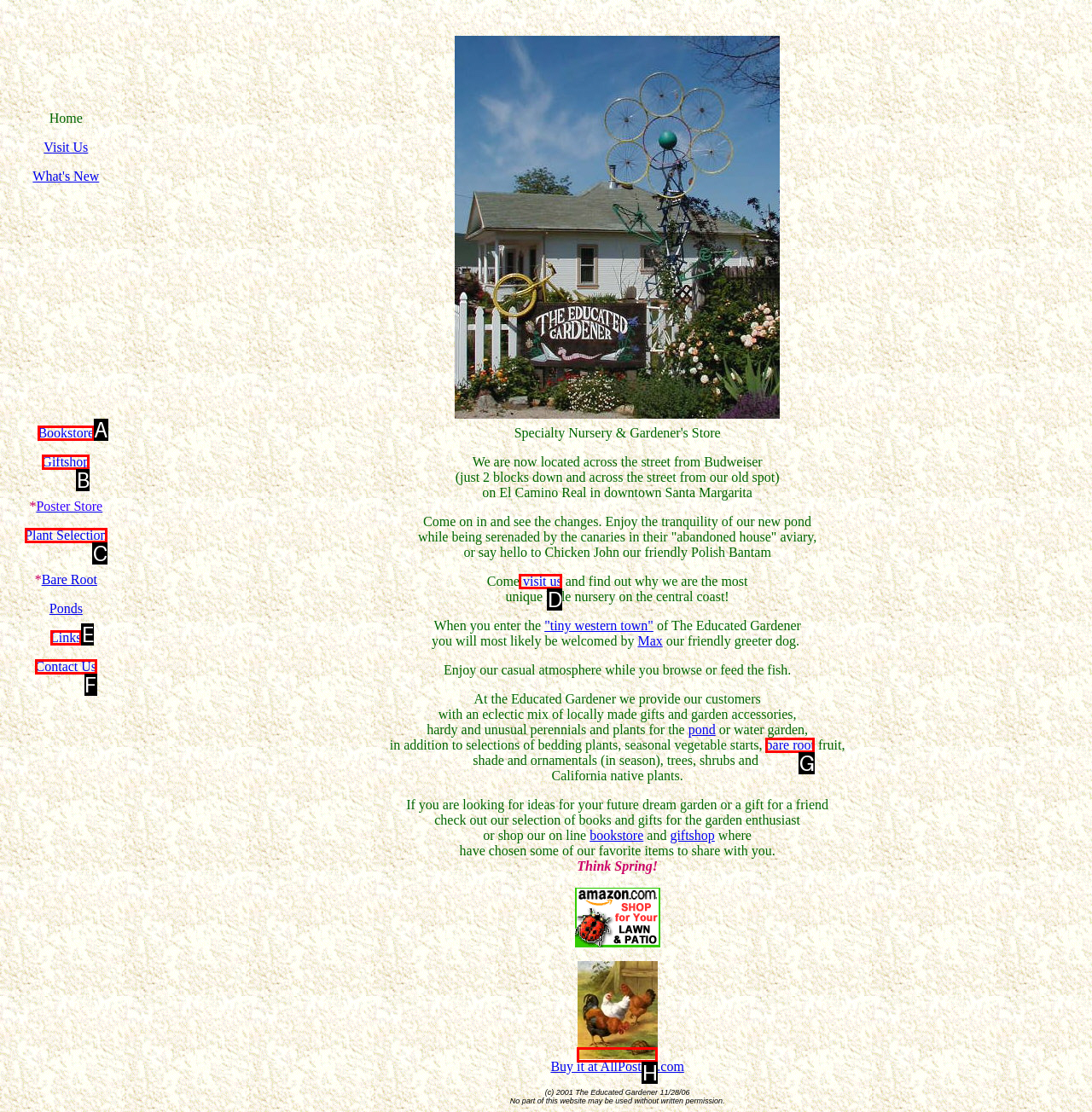Which lettered option should I select to achieve the task: Click on 'Giftshop' according to the highlighted elements in the screenshot?

B